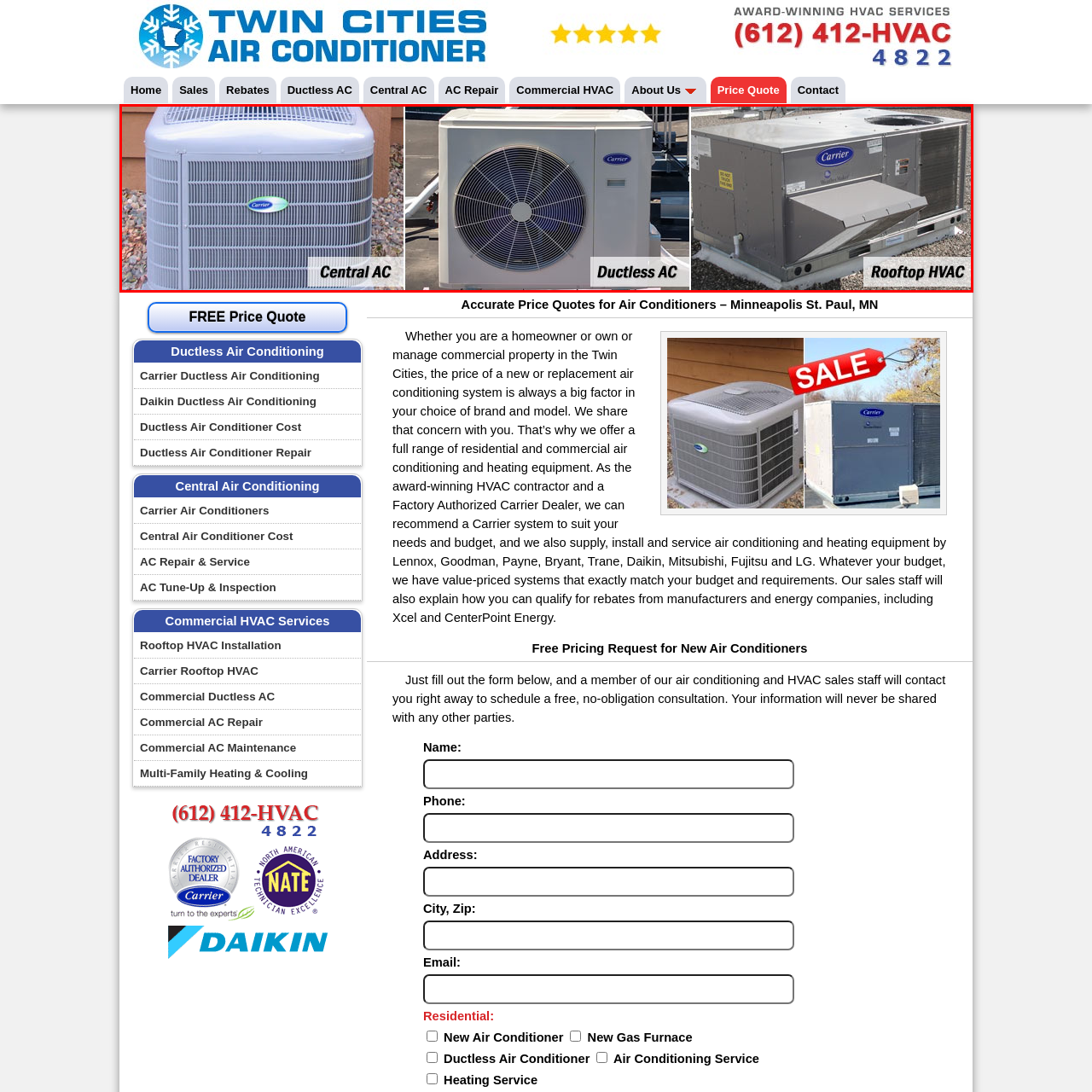Carefully scrutinize the image within the red border and generate a detailed answer to the following query, basing your response on the visual content:
What type of application is the Rooftop HVAC system ideal for?

The Rooftop HVAC system is described as robust and ideal for commercial applications, showcasing its metal casing and integrated ventilation.